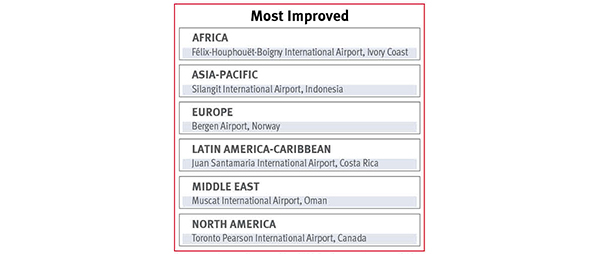How many airports are highlighted in the table?
Based on the image, give a concise answer in the form of a single word or short phrase.

6